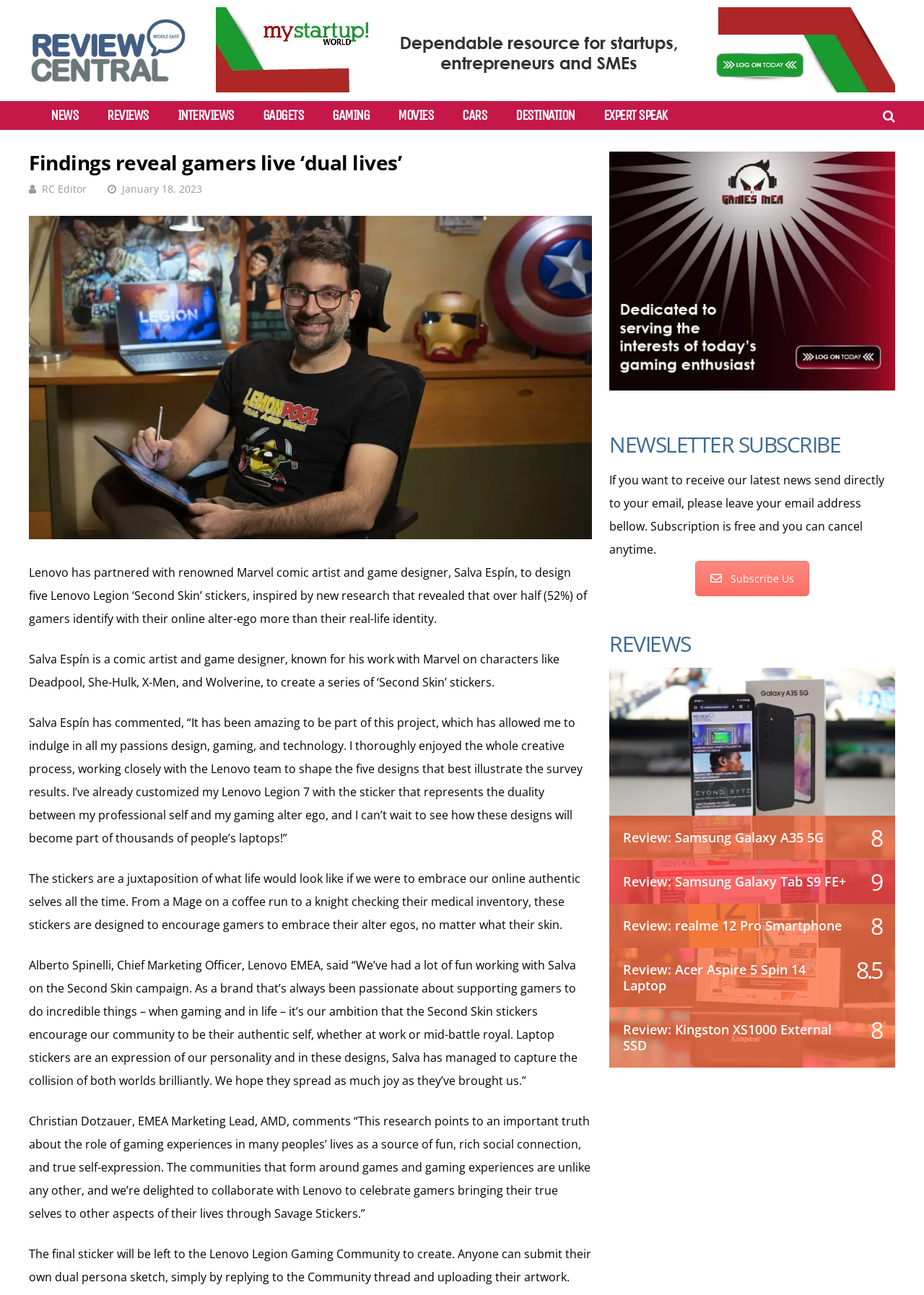From the image, can you give a detailed response to the question below:
How many reviews are listed on the webpage?

The answer can be found by counting the number of review headings listed on the webpage, which are Review: Samsung Galaxy A35 5G, Review: Samsung Galaxy Tab S9 FE+, Review: realme 12 Pro Smartphone, Review: Acer Aspire 5 Spin 14 Laptop, and Review: Kingston XS1000 External SSD.